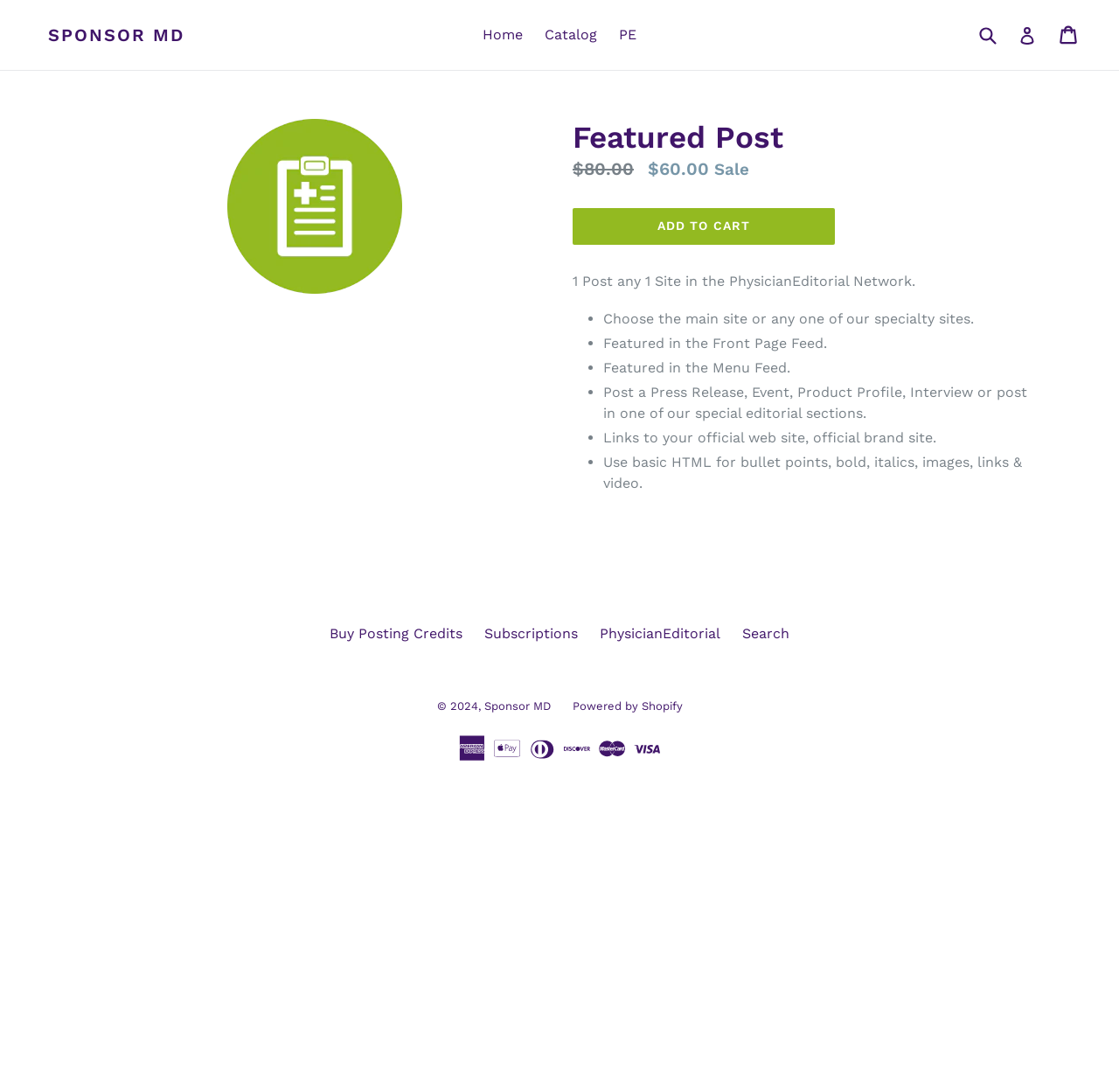What is the price of the featured post?
Provide a concise answer using a single word or phrase based on the image.

$60.00